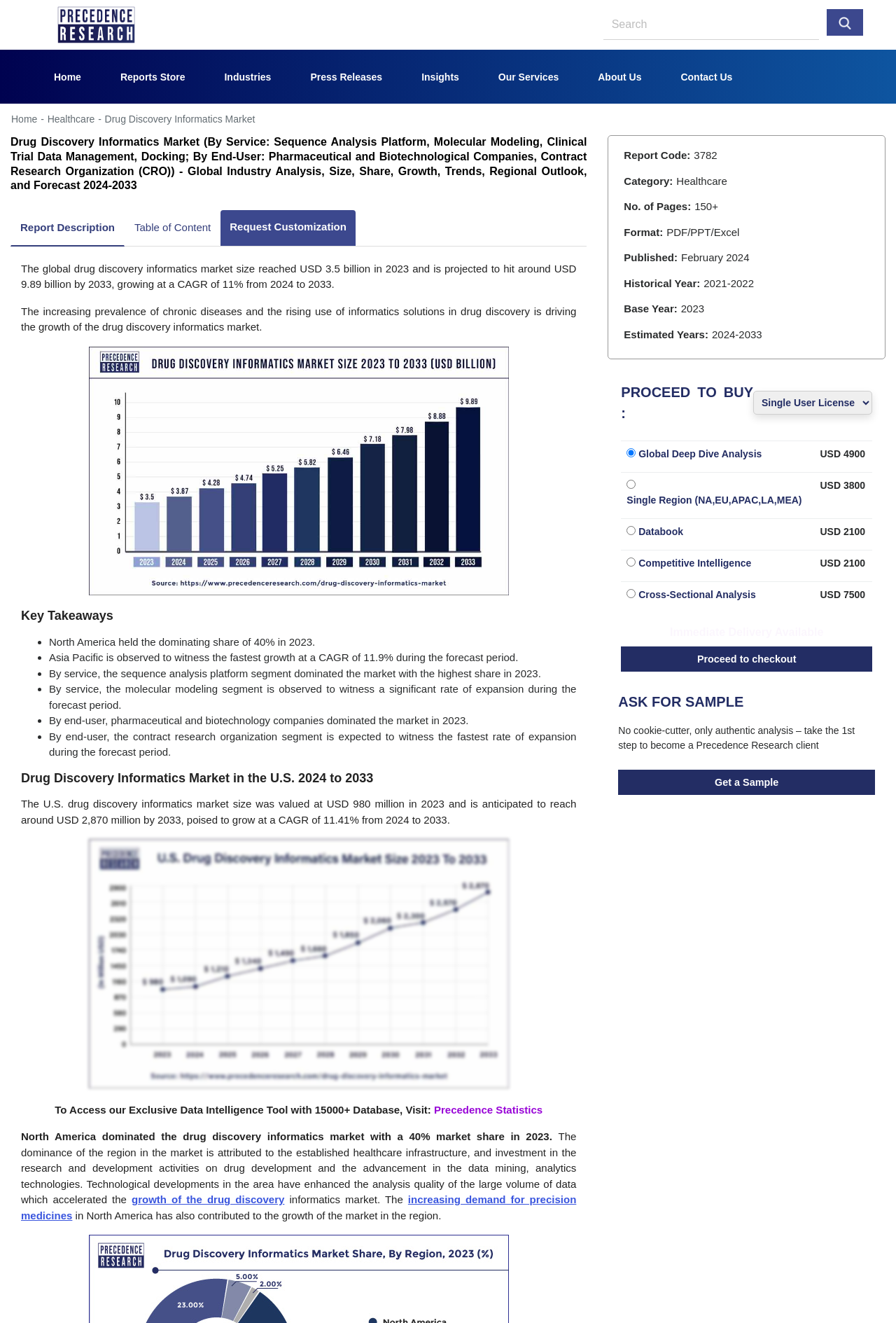Please determine the bounding box of the UI element that matches this description: name="q" placeholder="Search". The coordinates should be given as (top-left x, top-left y, bottom-right x, bottom-right y), with all values between 0 and 1.

[0.673, 0.007, 0.914, 0.03]